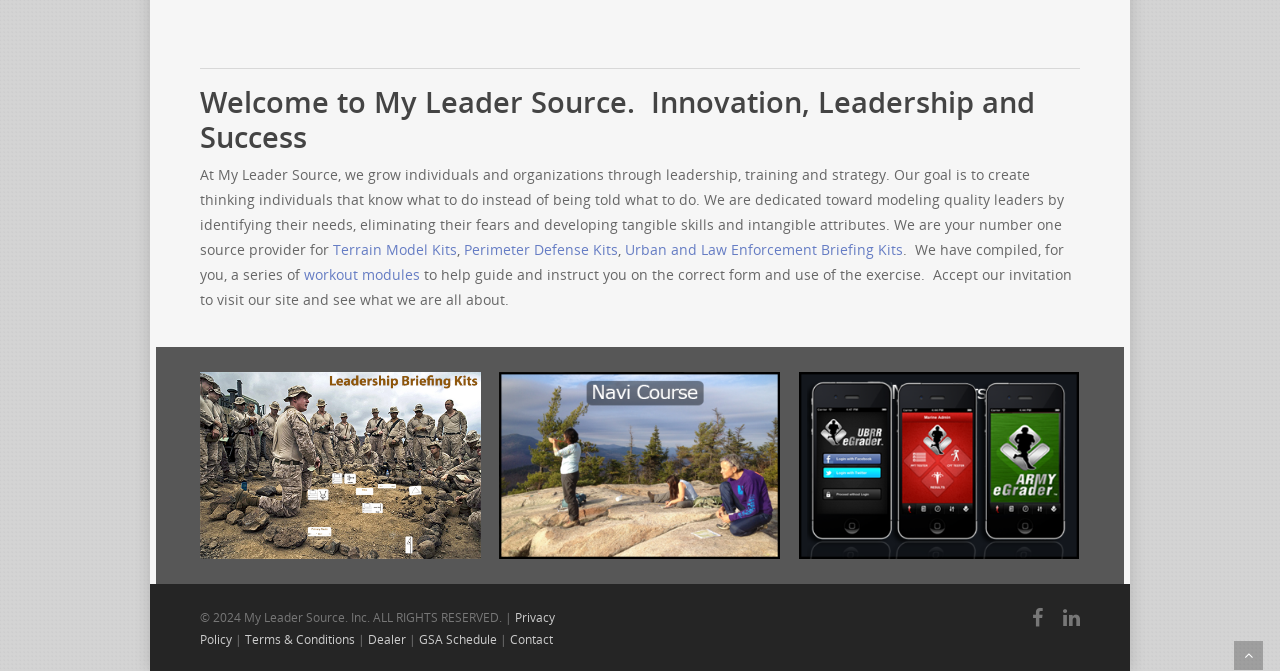Please predict the bounding box coordinates (top-left x, top-left y, bottom-right x, bottom-right y) for the UI element in the screenshot that fits the description: Privacy Policy

[0.156, 0.908, 0.434, 0.966]